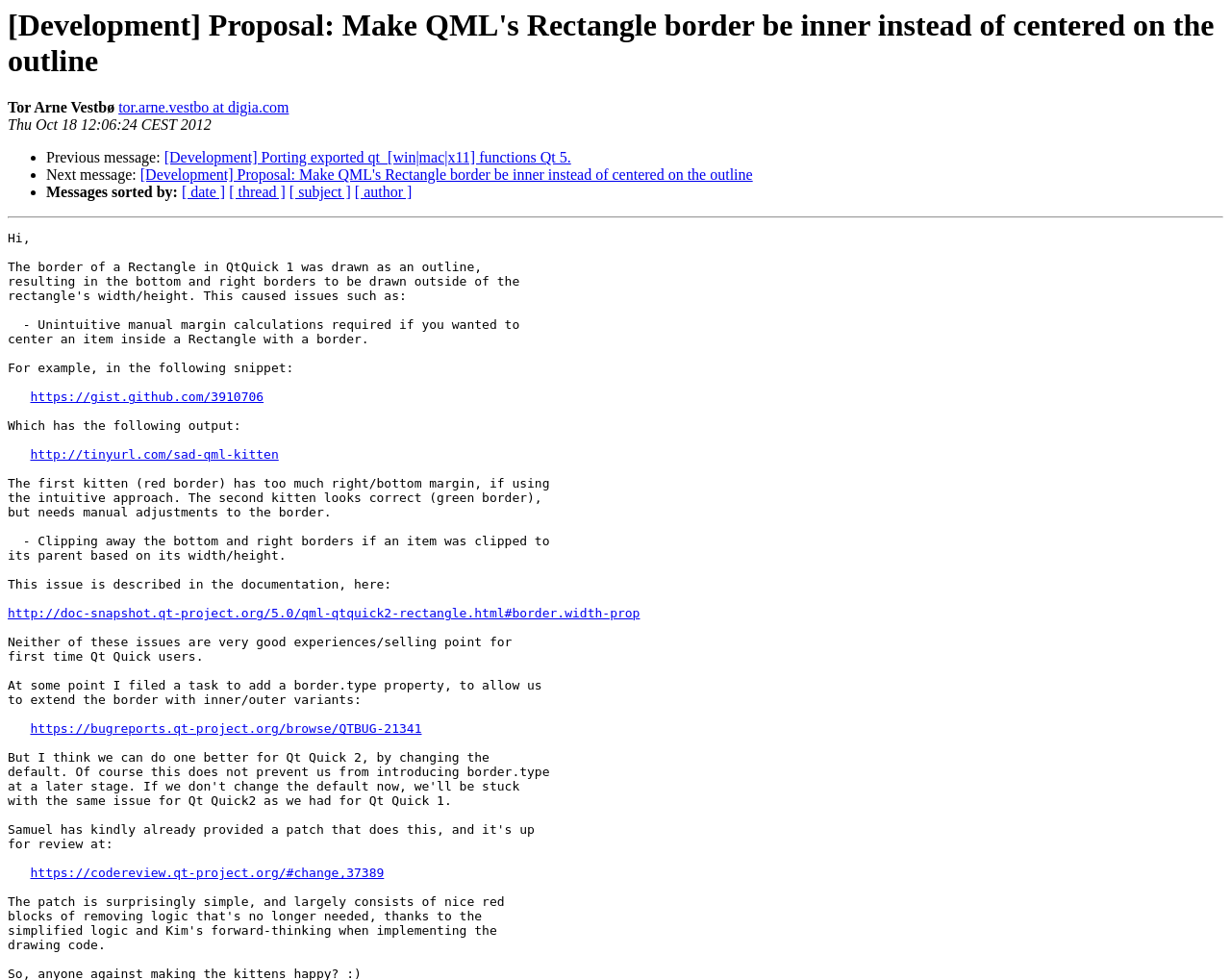Generate a thorough explanation of the webpage's elements.

This webpage appears to be a proposal for a development change in QML's Rectangle border. At the top, there is a heading with the title of the proposal, followed by the author's name, "Tor Arne Vestbø", and their email address. Below this, there is a timestamp indicating when the proposal was made.

The main content of the proposal is divided into sections, with each section separated by a horizontal separator line. The first section describes the issue with the current border implementation, with a link to a GitHub gist and a tinyurl link to an image of a "sad QML kitten". This image is likely an illustration of the problem.

The next section explains the proposed solution, with a link to the Qt documentation and a bug report. There is also a link to a code review for the proposed change.

On the left side of the page, there is a navigation menu with links to previous and next messages, as well as options to sort messages by date, thread, subject, or author.

Overall, the webpage is a technical proposal for a development change, with supporting links and images to illustrate the issue and proposed solution.